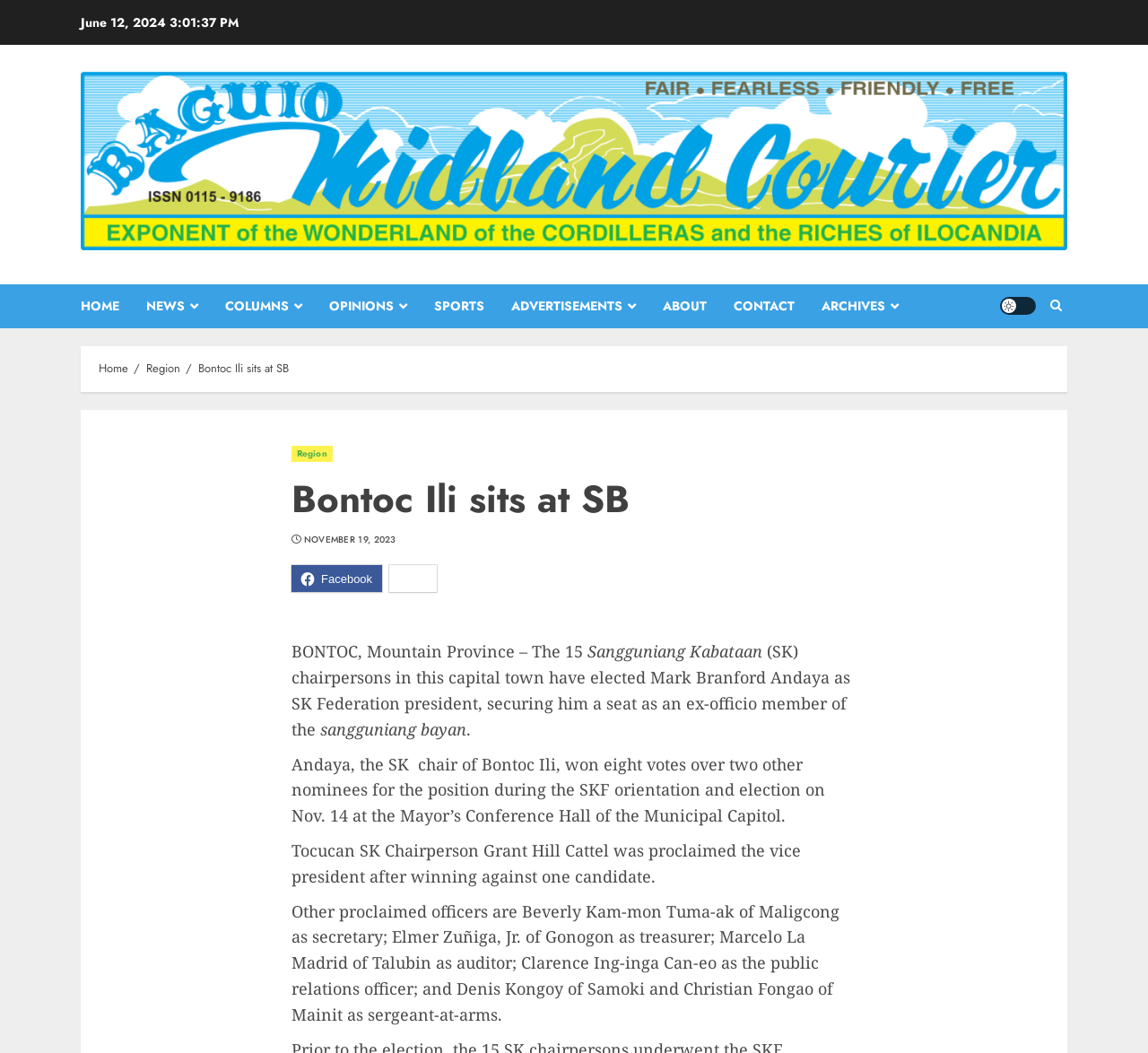Could you locate the bounding box coordinates for the section that should be clicked to accomplish this task: "Click the Facebook link".

[0.254, 0.537, 0.333, 0.562]